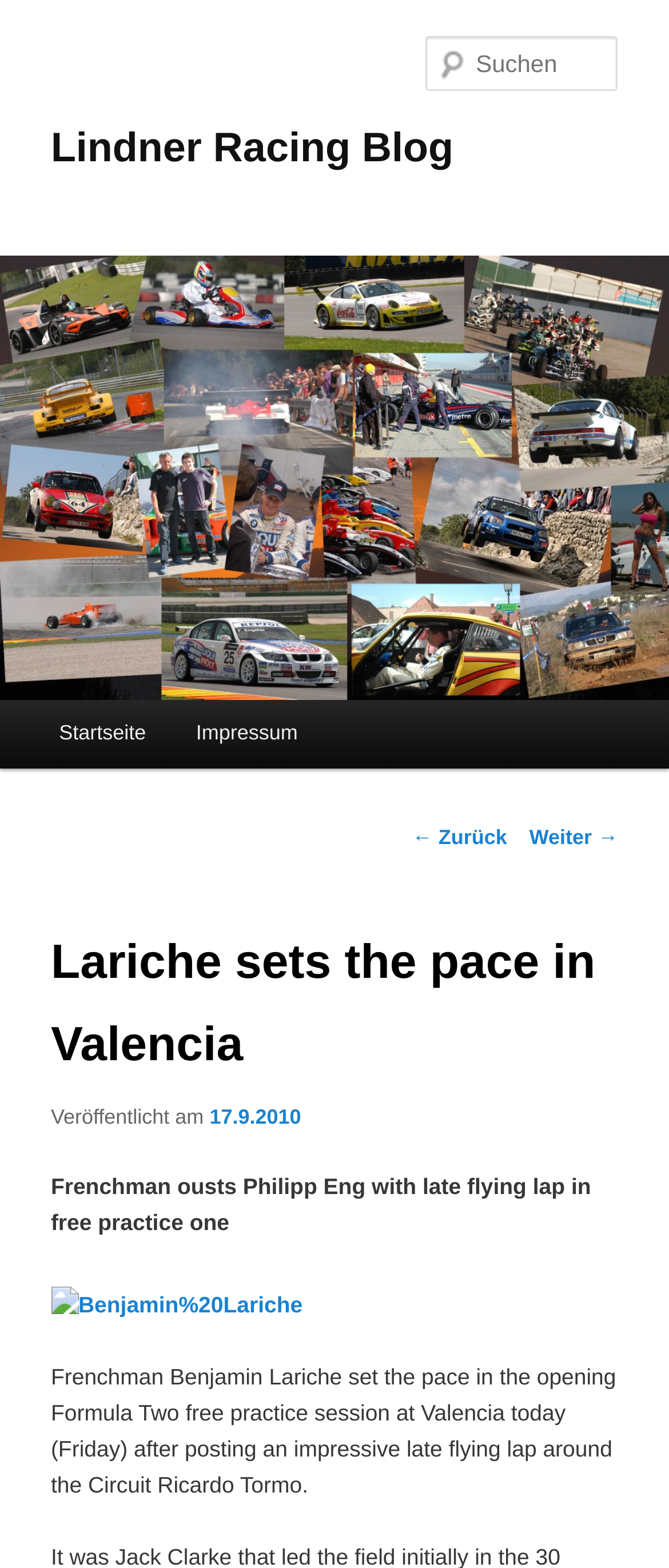Locate the bounding box coordinates of the item that should be clicked to fulfill the instruction: "view next post".

[0.791, 0.526, 0.924, 0.541]